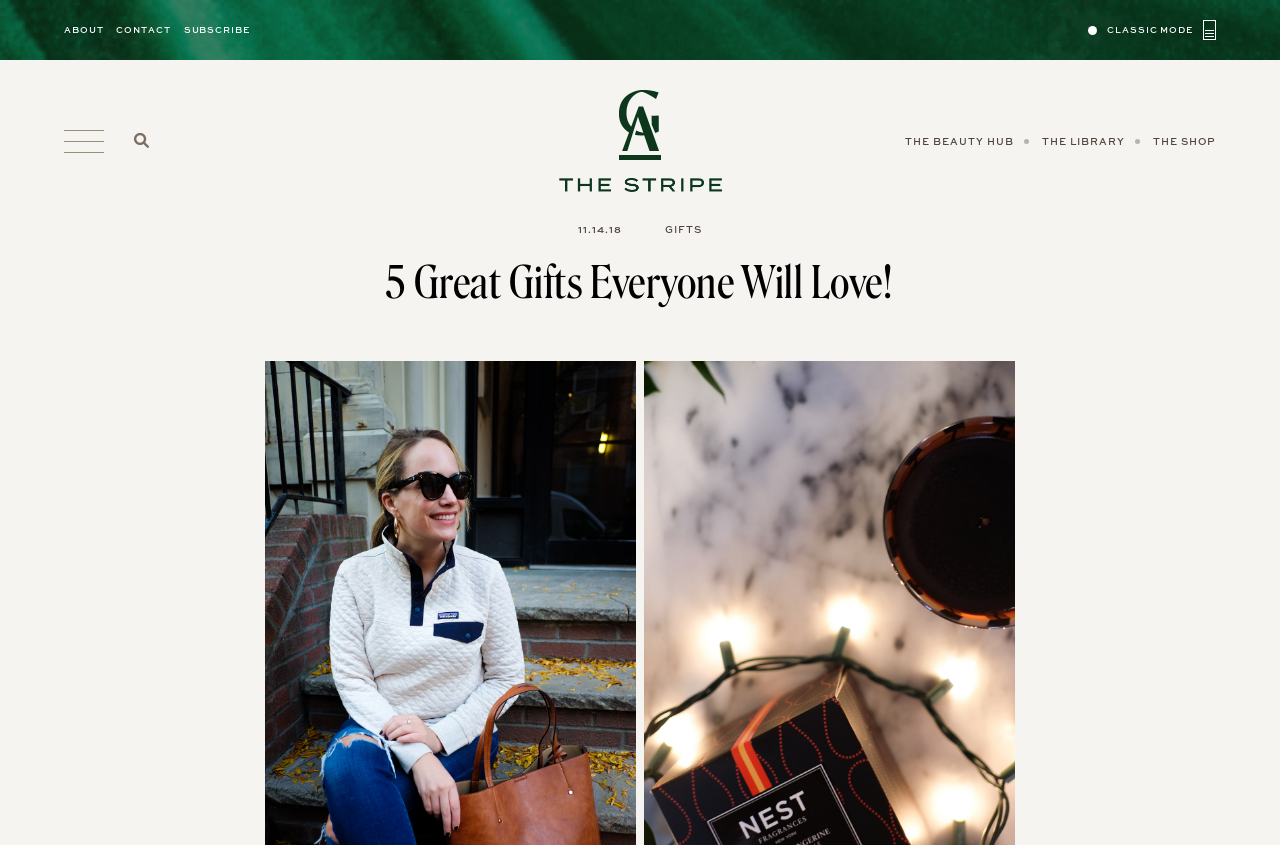Determine the bounding box coordinates of the region I should click to achieve the following instruction: "visit THE SHOP". Ensure the bounding box coordinates are four float numbers between 0 and 1, i.e., [left, top, right, bottom].

[0.901, 0.147, 0.95, 0.187]